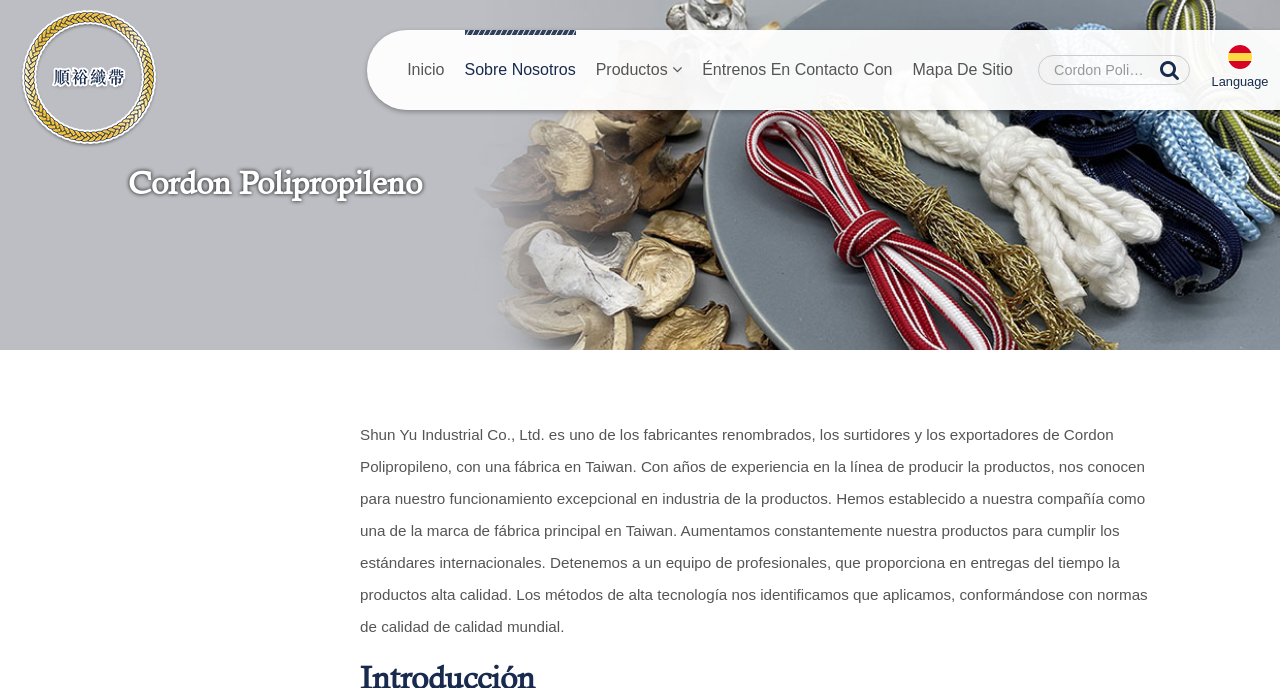What is the company name?
Refer to the image and provide a thorough answer to the question.

I found the company name by looking at the top-left corner of the webpage, where it says 'Shun Yu Industrial Co., Ltd.' in a prominent font.